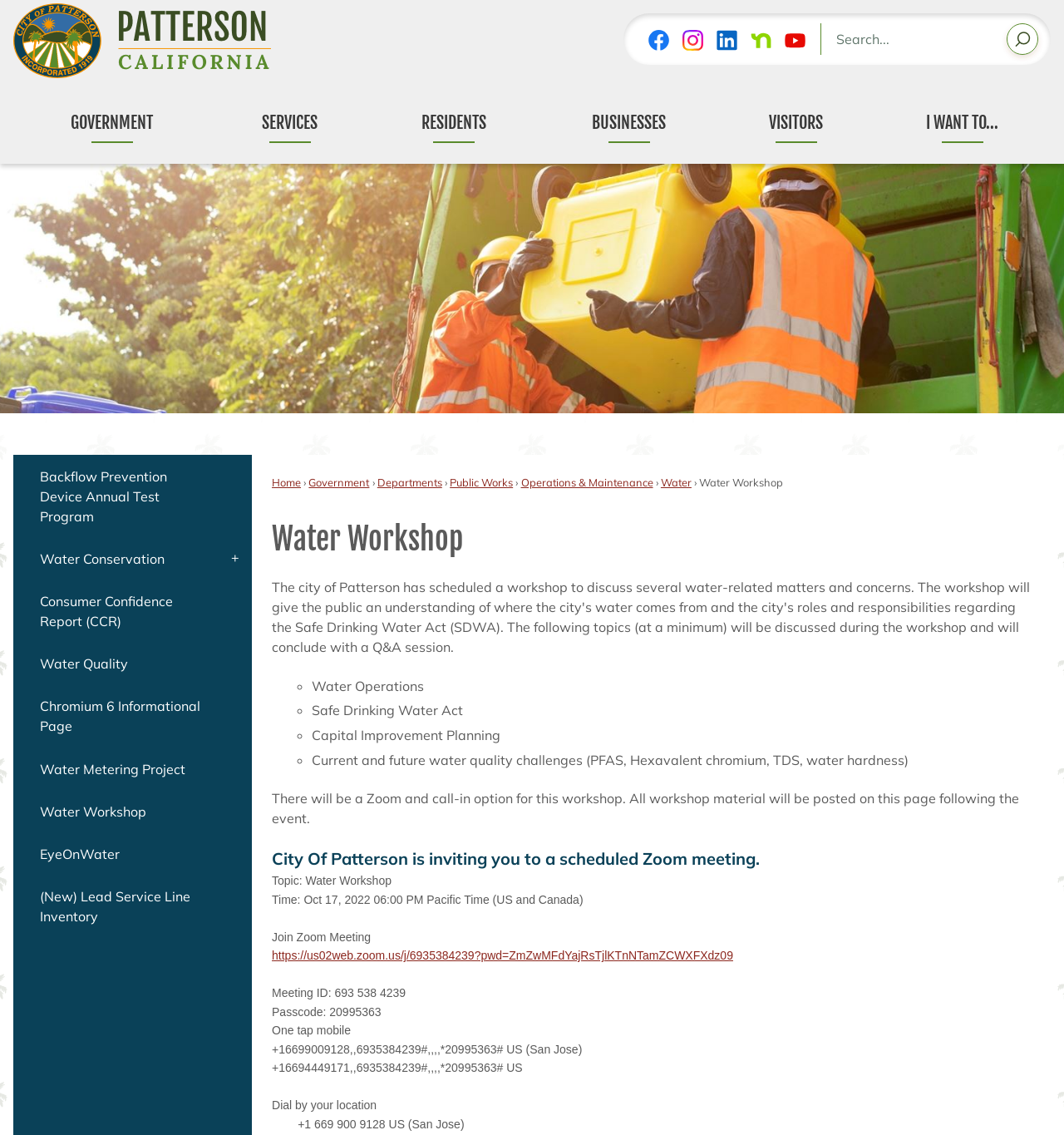Can you identify the bounding box coordinates of the clickable region needed to carry out this instruction: 'Open Facebook page'? The coordinates should be four float numbers within the range of 0 to 1, stated as [left, top, right, bottom].

[0.609, 0.022, 0.629, 0.048]